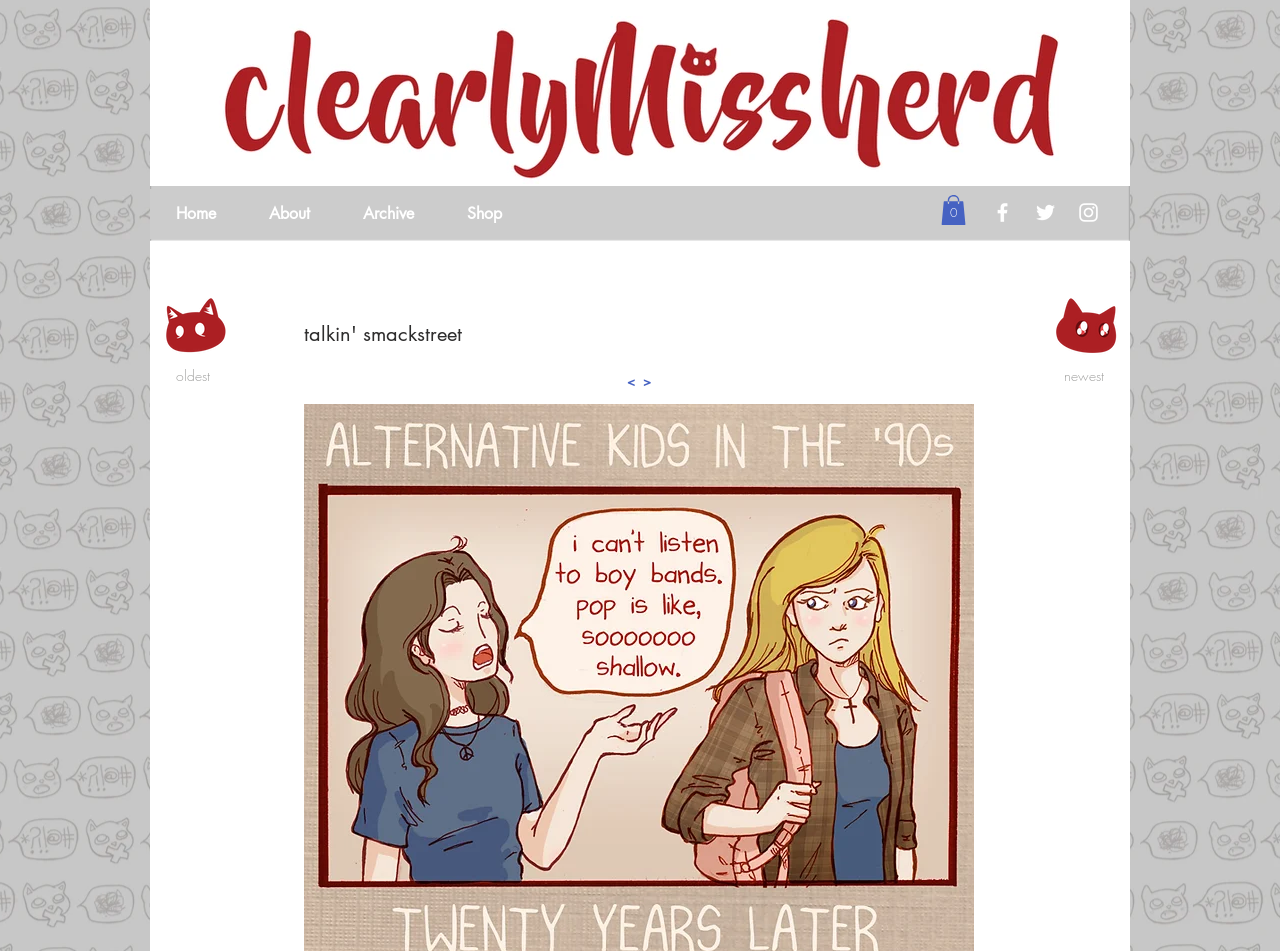What is the text on the navigation menu item at the far left?
Using the visual information, answer the question in a single word or phrase.

Home